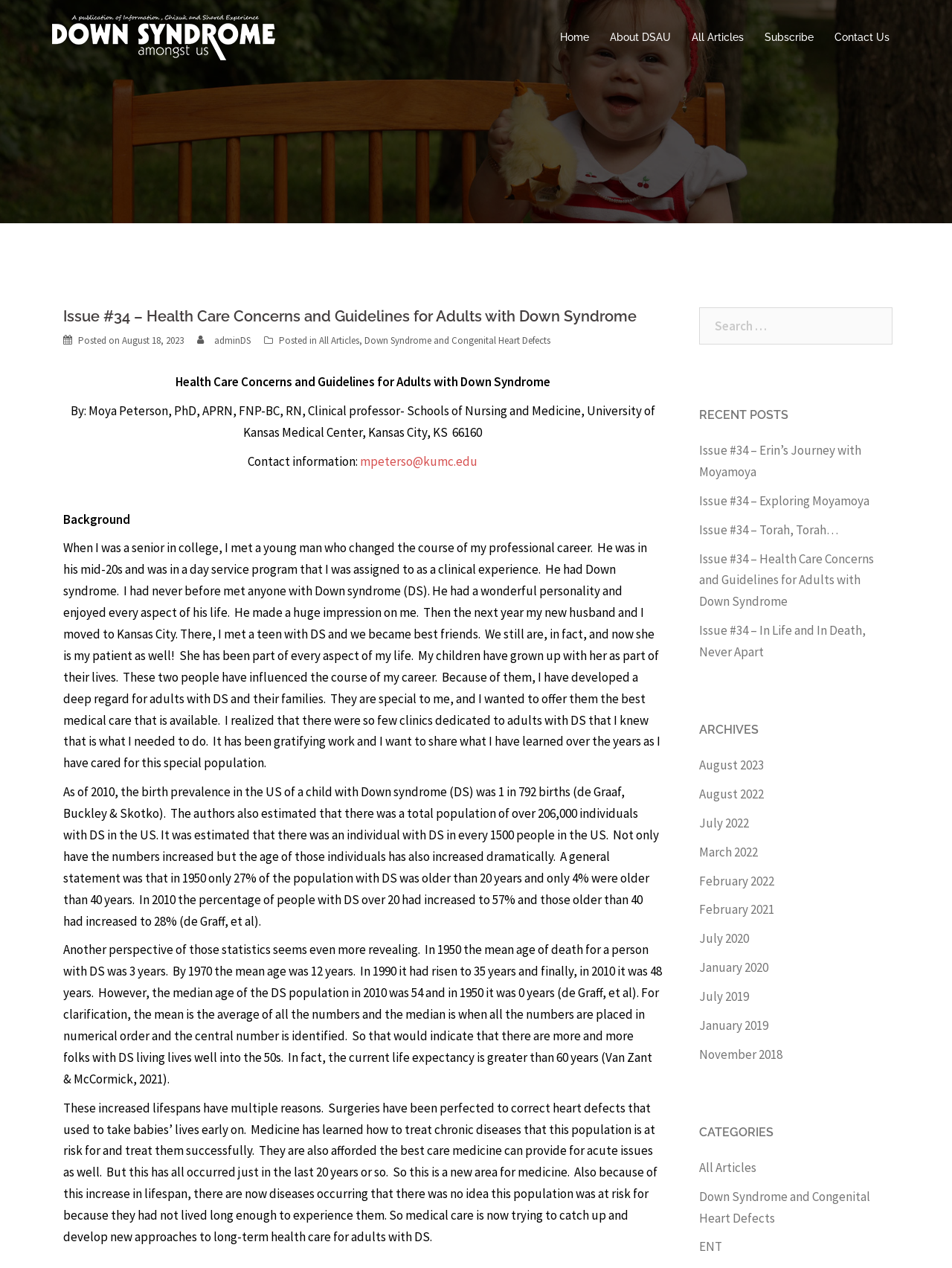Write a detailed summary of the webpage, including text, images, and layout.

This webpage is about Issue #34 of Down Syndrome Amongst Us, focusing on Health Care Concerns and Guidelines for Adults with Down Syndrome. At the top, there is a navigation menu with links to "Home", "About DSAU", "All Articles", "Subscribe", and "Contact Us". Below the navigation menu, there is a header section with the title "Issue #34 – Health Care Concerns and Guidelines for Adults with Down Syndrome" and a posted date "August 18, 2023". 

To the right of the header section, there is a search bar with a label "Search for:". Below the search bar, there are three sections: "RECENT POSTS", "ARCHIVES", and "CATEGORIES". The "RECENT POSTS" section lists five recent articles, including the current one. The "ARCHIVES" section lists links to past issues by month, from August 2023 to November 2018. The "CATEGORIES" section lists three categories: "All Articles", "Down Syndrome and Congenital Heart Defects", and "ENT".

The main content of the webpage is an article written by Moya Peterson, PhD, APRN, FNP-BC, RN, Clinical professor- Schools of Nursing and Medicine, University of Kansas Medical Center, Kansas City, KS. The article starts with a personal story about how the author's life was influenced by people with Down syndrome, leading to her career focus on providing medical care to this population. The article then presents statistics on the increasing lifespan of people with Down syndrome, citing studies and explaining the implications for medical care. The text is divided into sections with headings, including "Background", "As of 2010", and "These increased lifespans have multiple reasons".